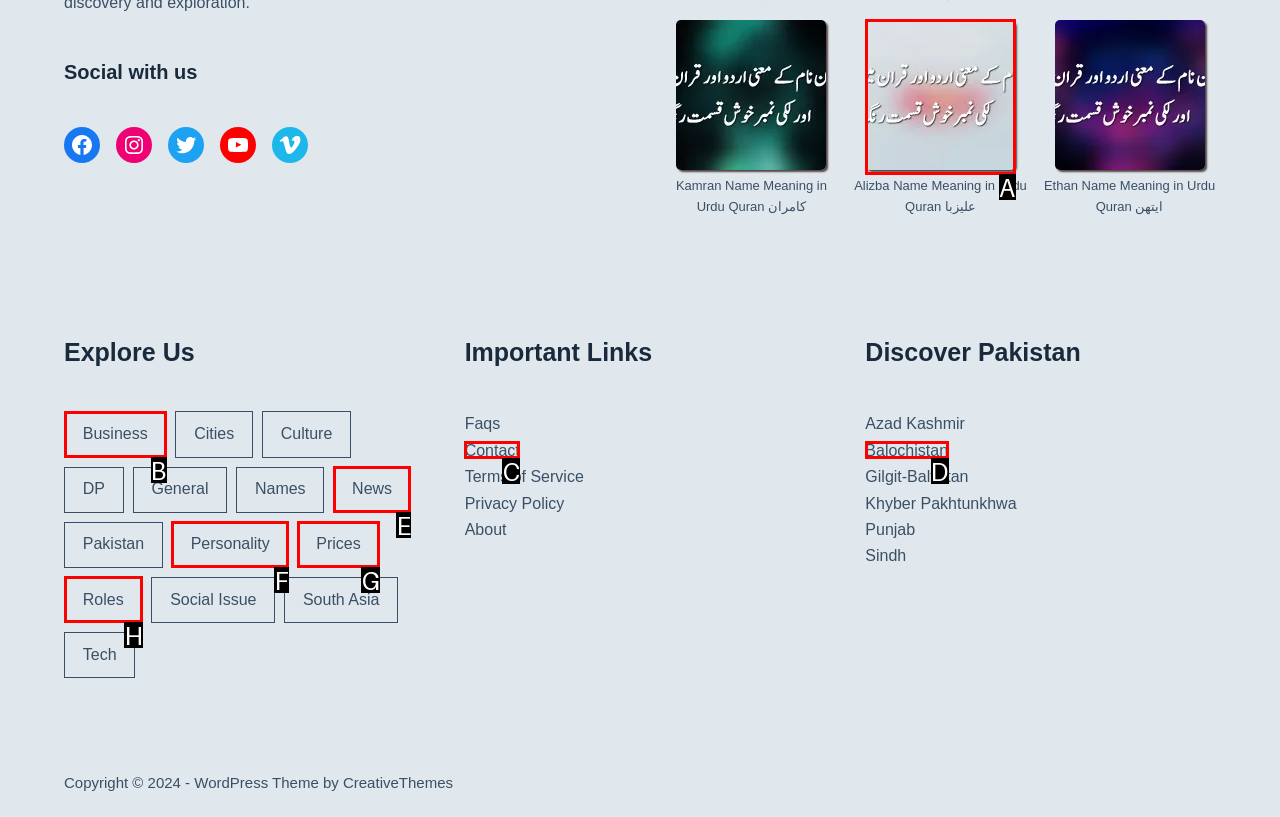Tell me the letter of the UI element to click in order to accomplish the following task: View Business categories
Answer with the letter of the chosen option from the given choices directly.

B